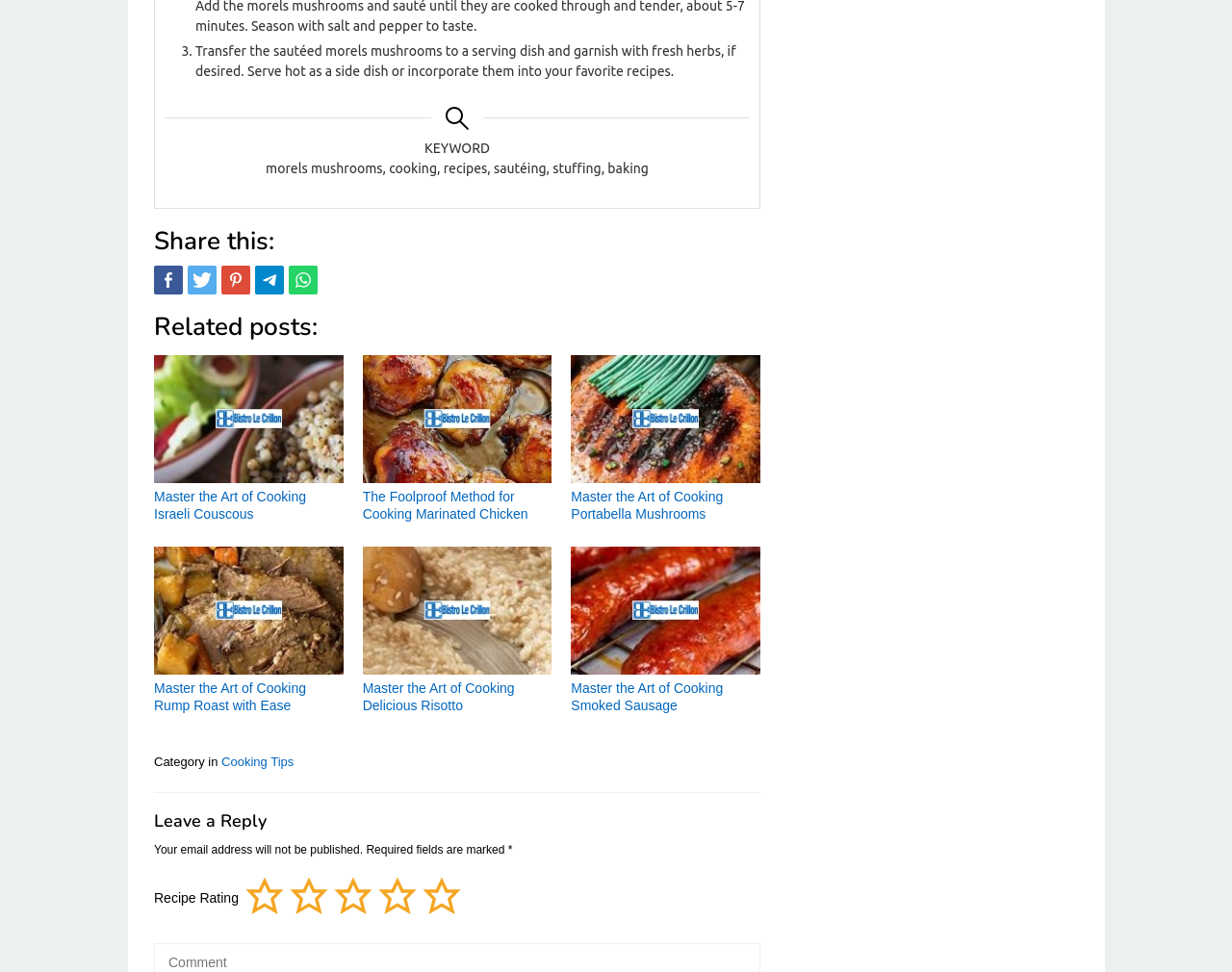Find the bounding box coordinates of the area that needs to be clicked in order to achieve the following instruction: "Tweet this". The coordinates should be specified as four float numbers between 0 and 1, i.e., [left, top, right, bottom].

[0.152, 0.273, 0.176, 0.303]